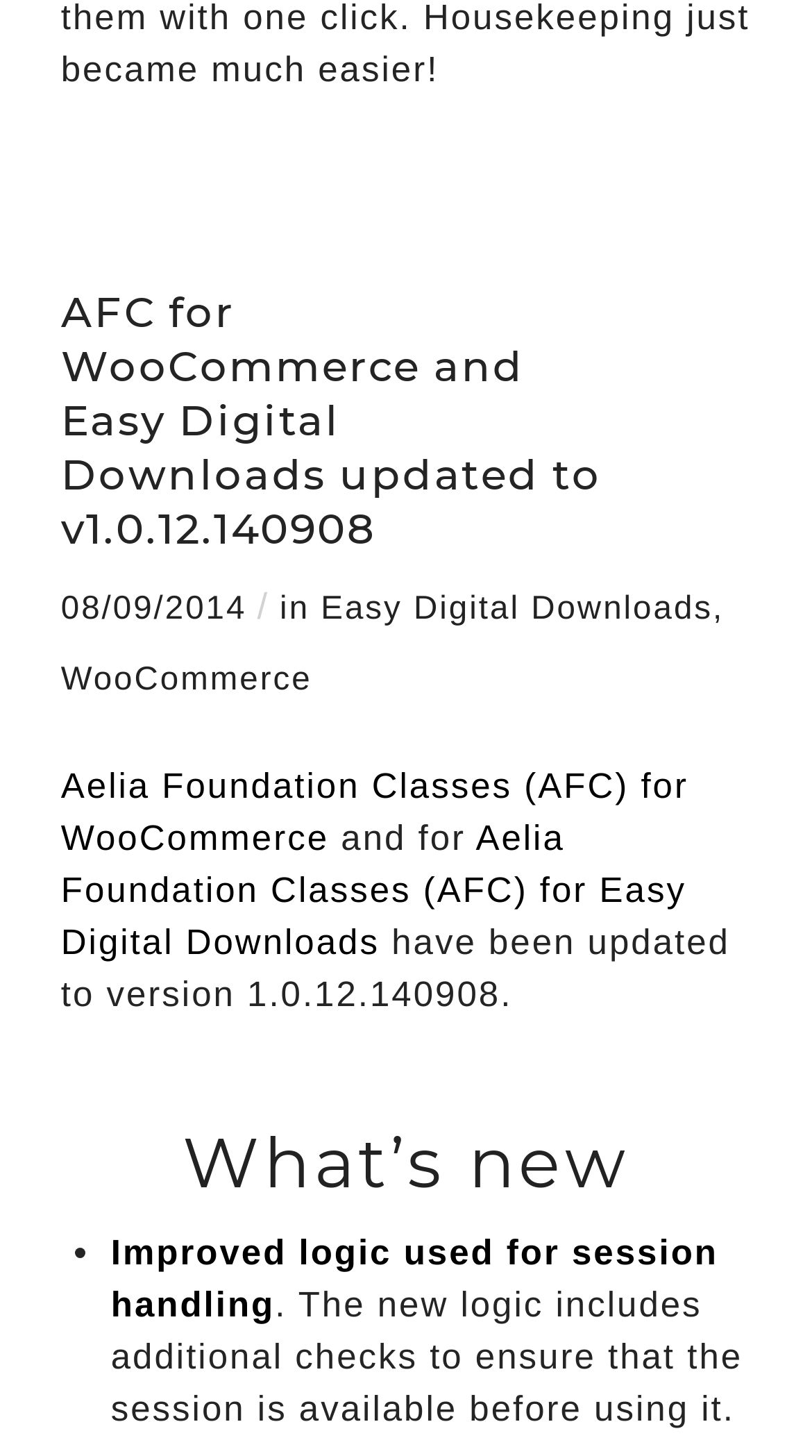Please reply to the following question using a single word or phrase: 
What is the title of the first heading?

AFC for WooCommerce and Easy Digital Downloads updated to v1.0.12.140908